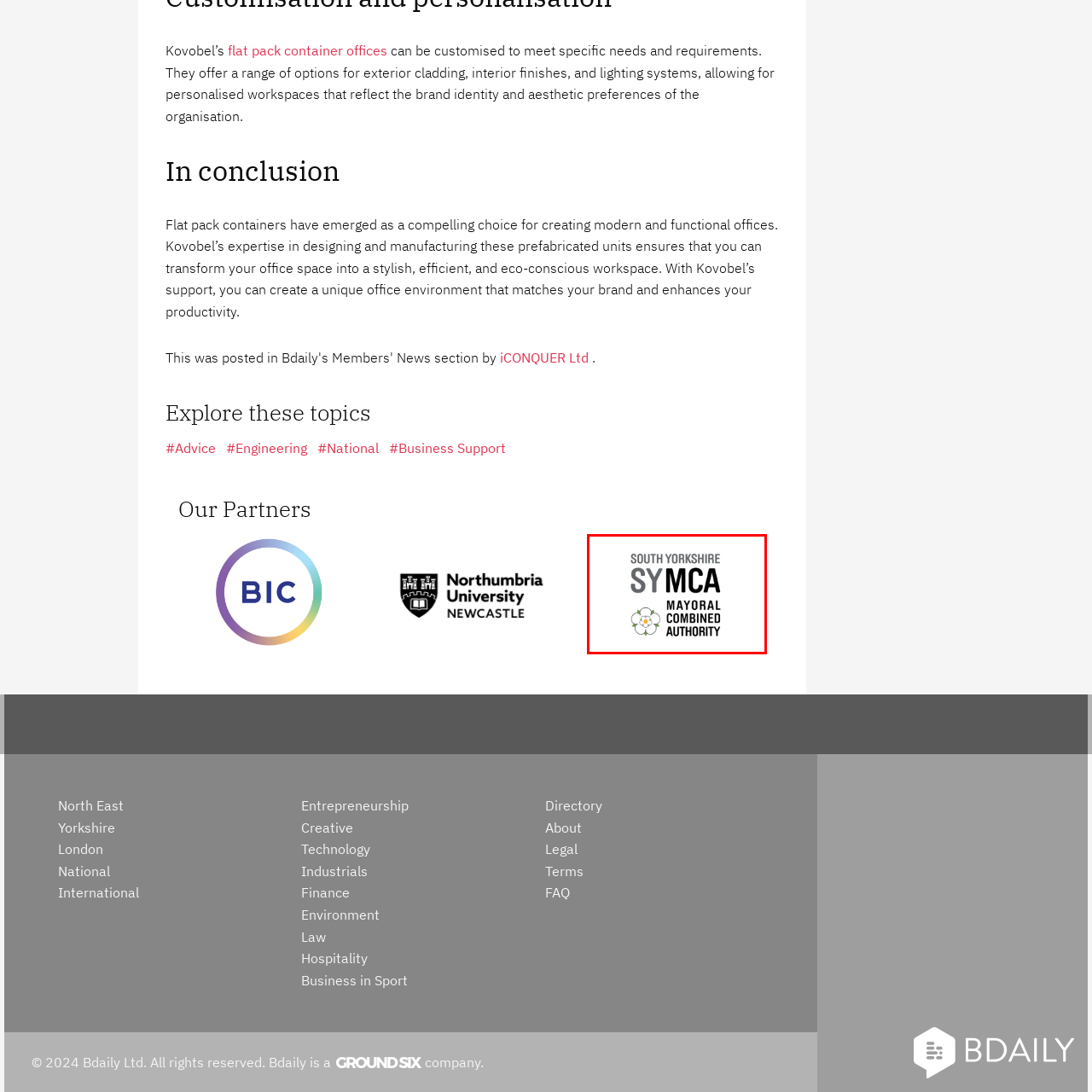Provide an elaborate description of the visual elements present in the image enclosed by the red boundary.

The image features the logo of the South Yorkshire Mayoral Combined Authority (SYMCA). The design showcases the name "SOUTH YORKSHIRE" prominently at the top, followed by "SYMCA" in a bold typeface, emphasizing the authority's identity. Below, the text "MAYORAL COMBINED AUTHORITY" is displayed, indicating the governance structure intended to facilitate collaborative initiatives in the region. Accompanying the text is a graphic representation of the Yorkshire rose, symbolizing the cultural heritage of Yorkshire. This logo embodies the organization's mission to drive regional development and improve the lives of residents in South Yorkshire.